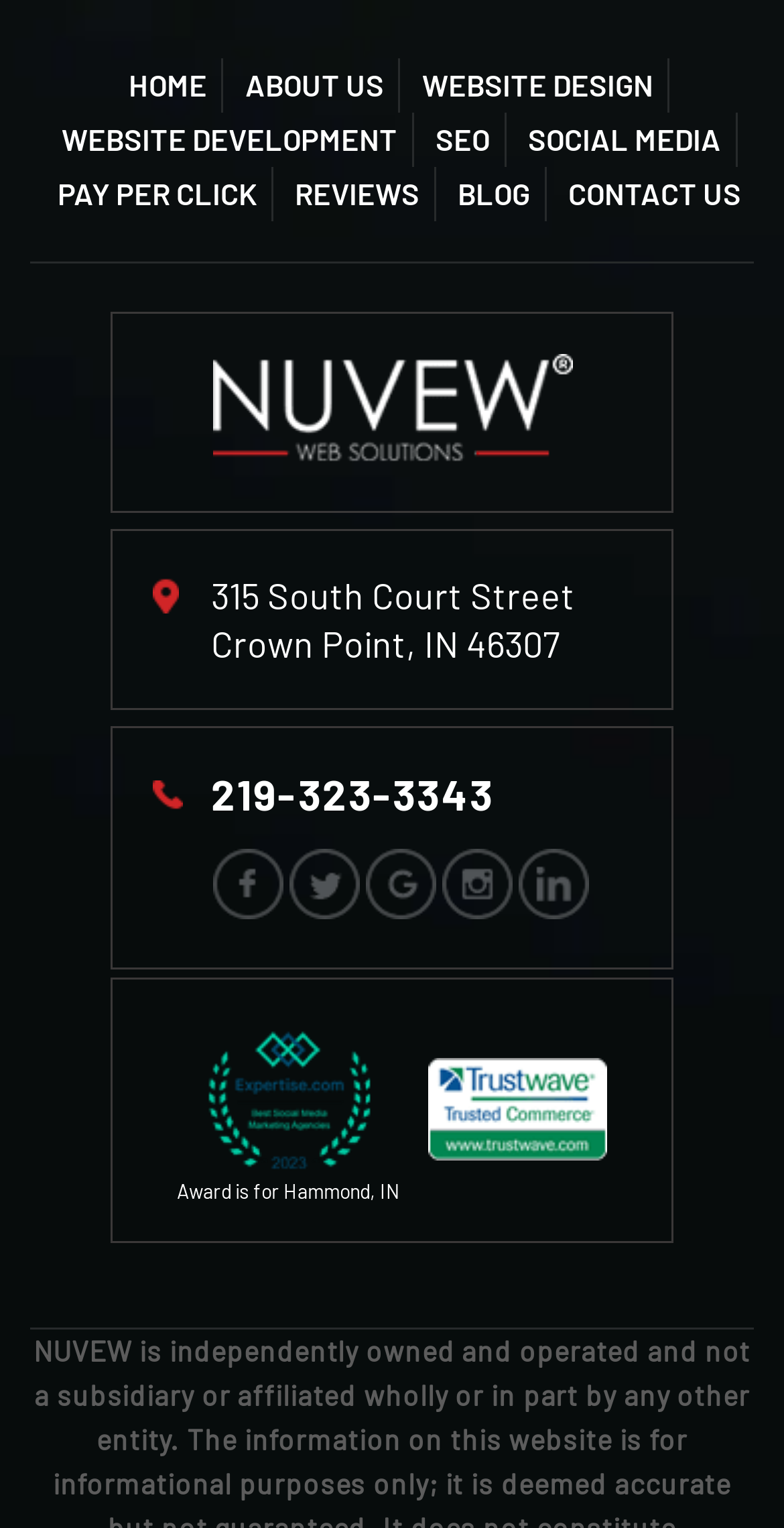Find the bounding box coordinates of the clickable region needed to perform the following instruction: "click HOME". The coordinates should be provided as four float numbers between 0 and 1, i.e., [left, top, right, bottom].

[0.146, 0.038, 0.285, 0.074]